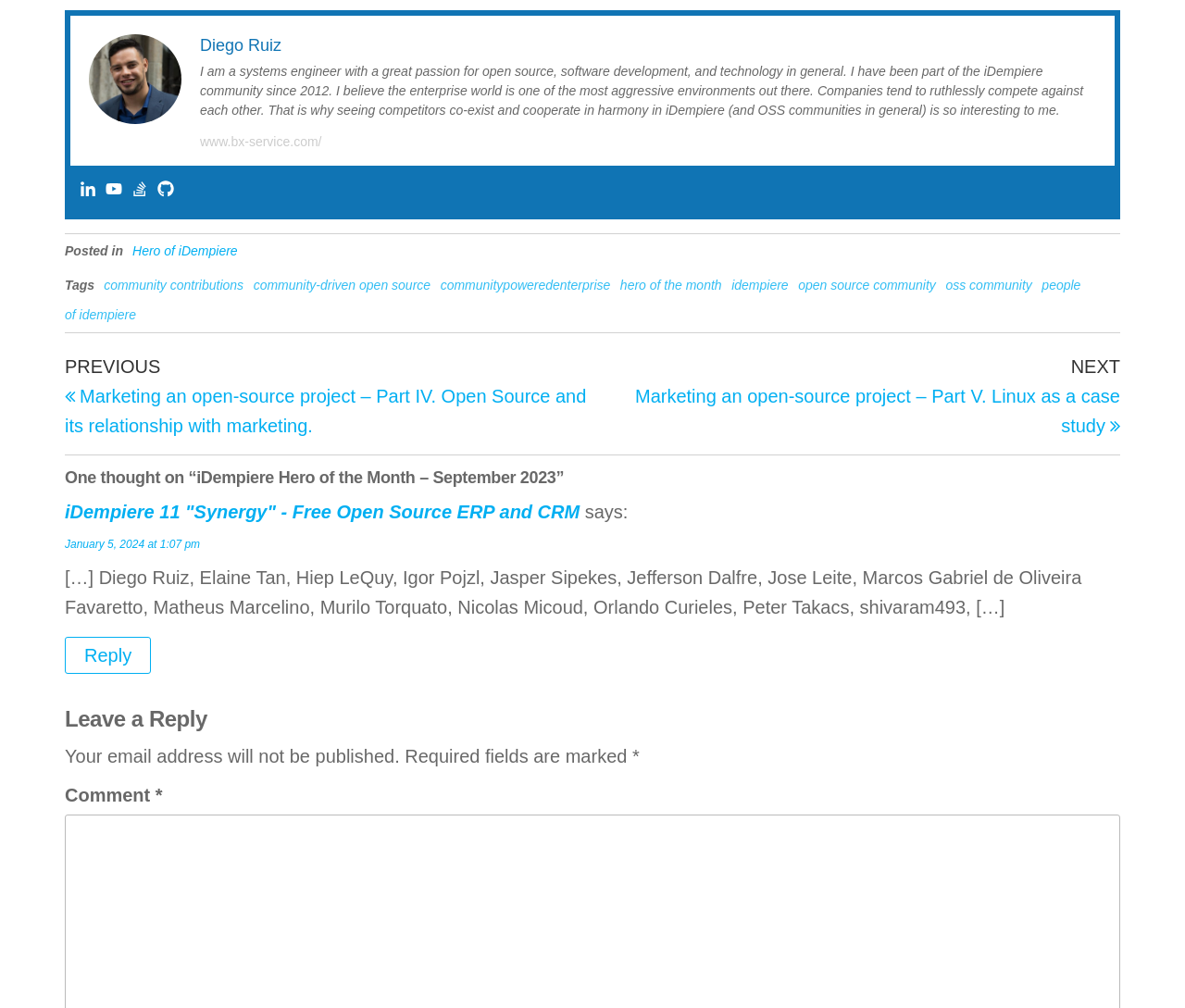Please determine the bounding box coordinates of the element to click in order to execute the following instruction: "Leave a reply". The coordinates should be four float numbers between 0 and 1, specified as [left, top, right, bottom].

[0.055, 0.702, 0.945, 0.726]